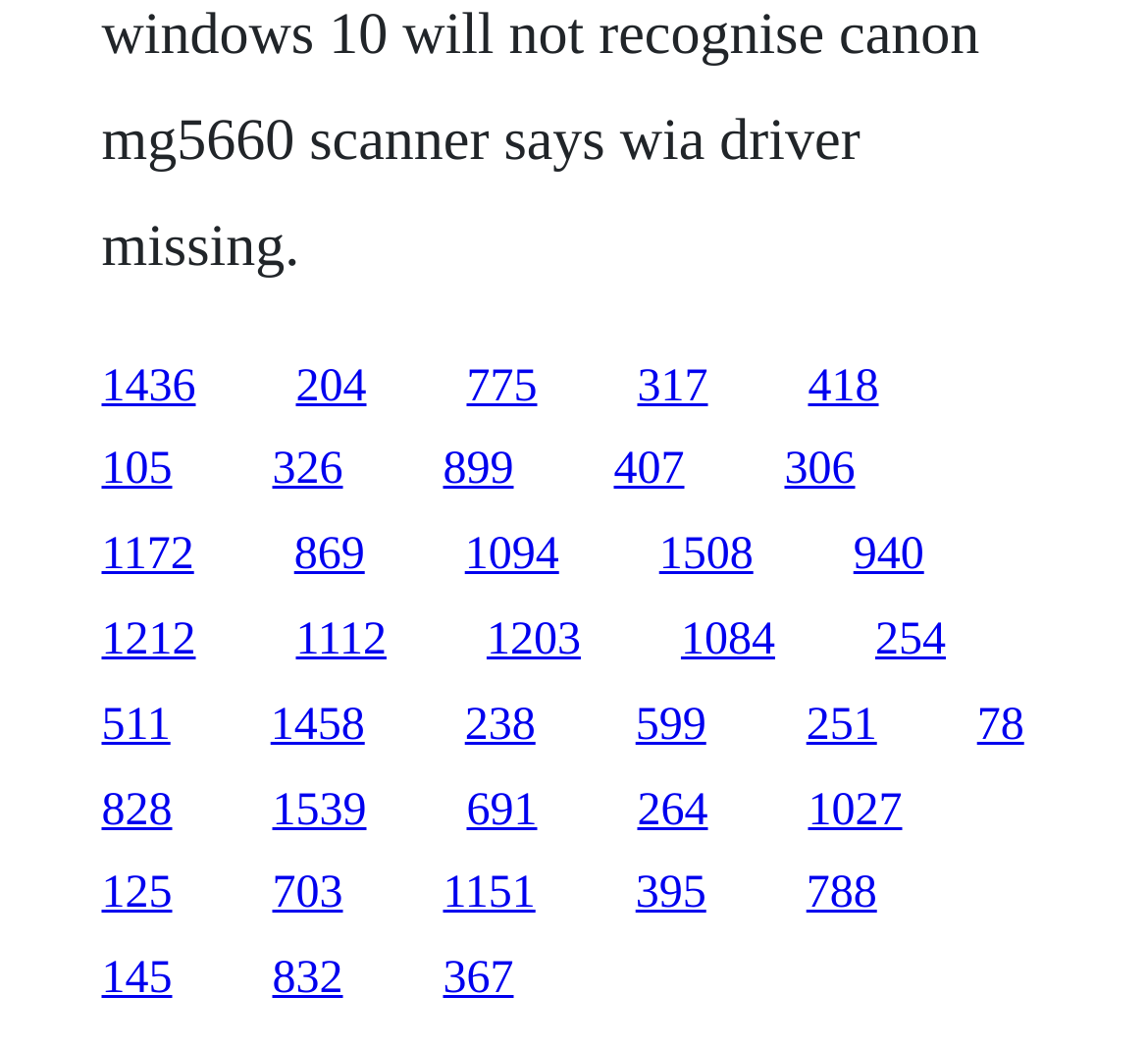Identify the bounding box coordinates of the clickable region to carry out the given instruction: "follow the twenty-second link".

[0.088, 0.668, 0.148, 0.716]